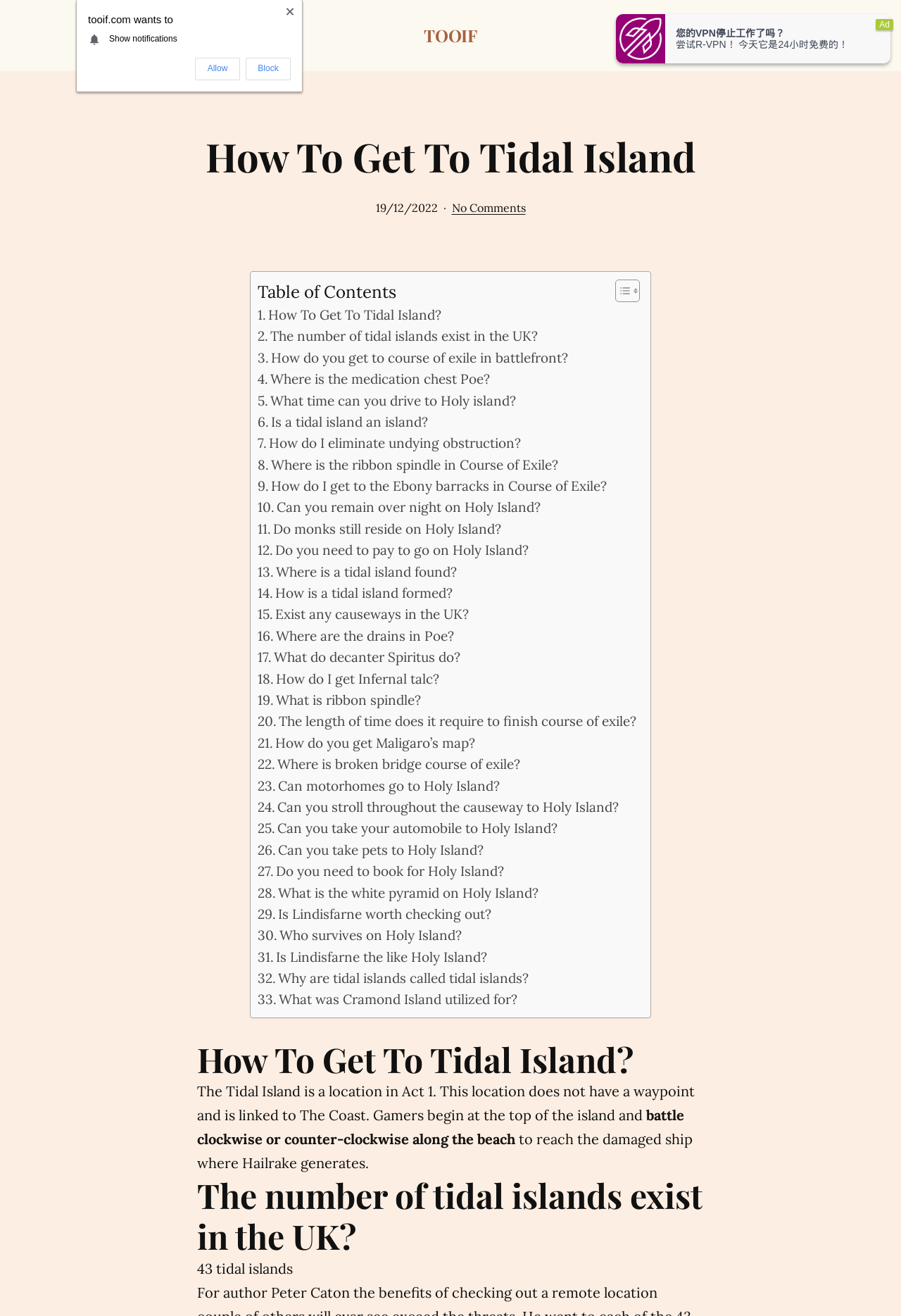How do gamers navigate Tidal Island?
Please answer the question as detailed as possible based on the image.

According to the webpage, gamers begin at the top of the island and battle clockwise or counter-clockwise along the beach to reach the damaged ship where Hailrake generates.